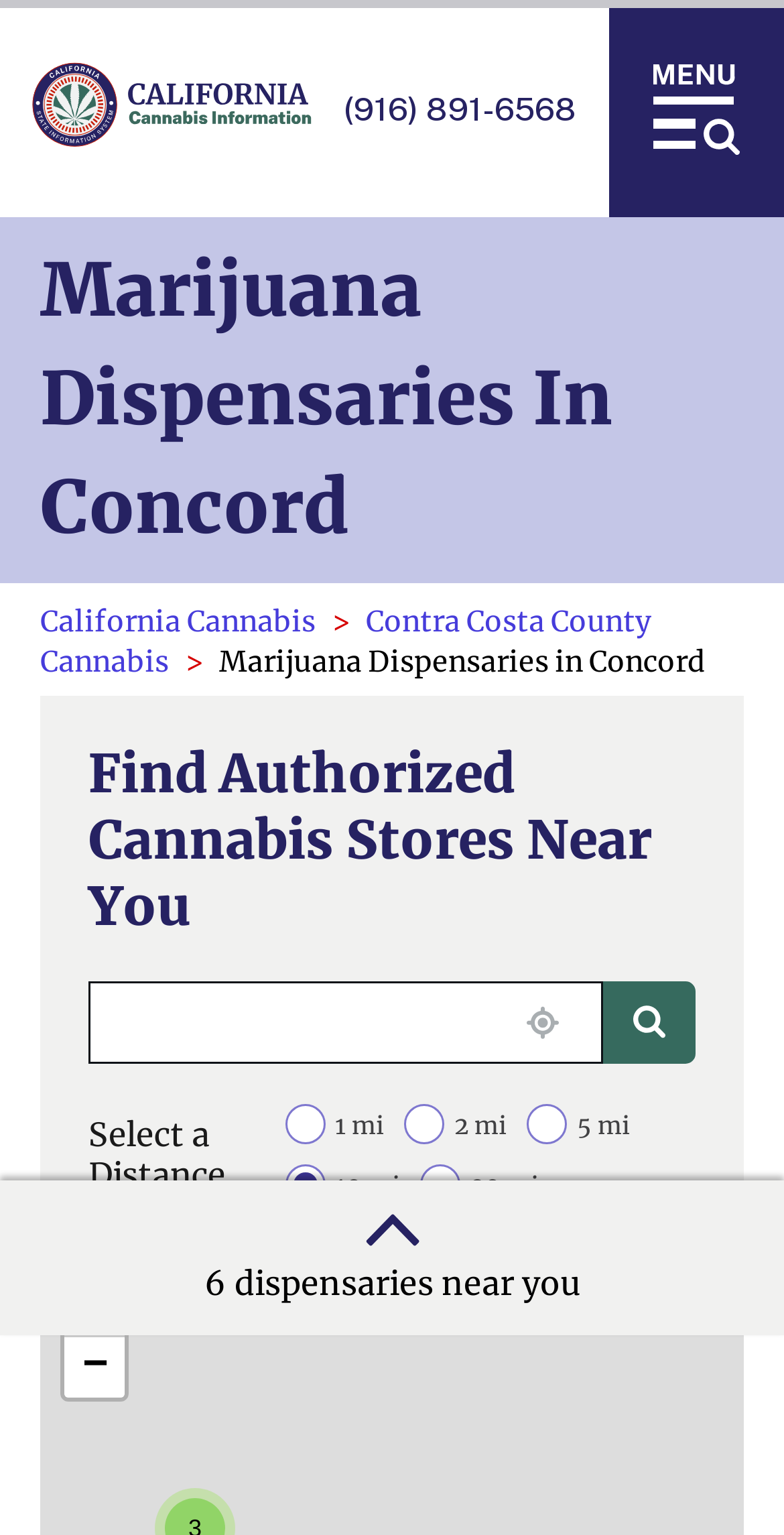Please answer the following query using a single word or phrase: 
How many dispensaries are near me?

22